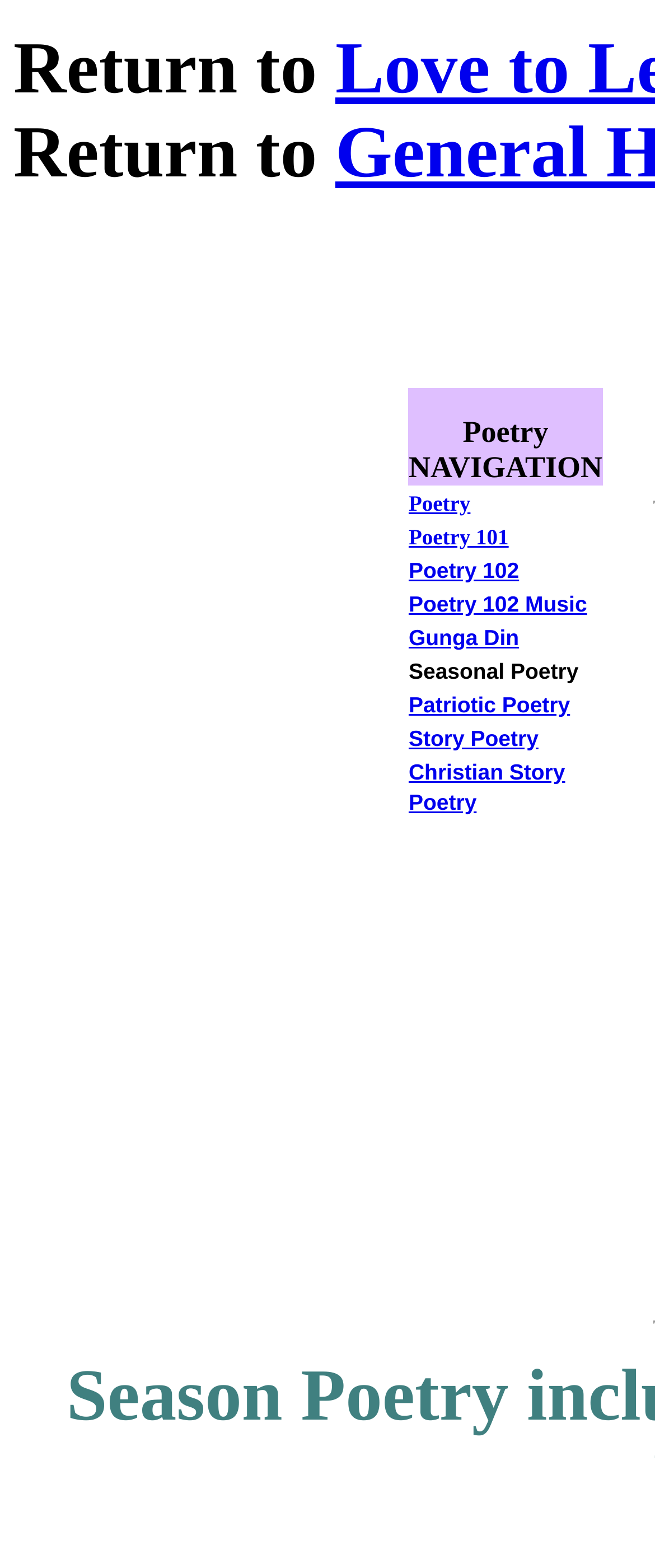Specify the bounding box coordinates of the area to click in order to follow the given instruction: "go to Poetry 101."

[0.624, 0.333, 0.777, 0.351]